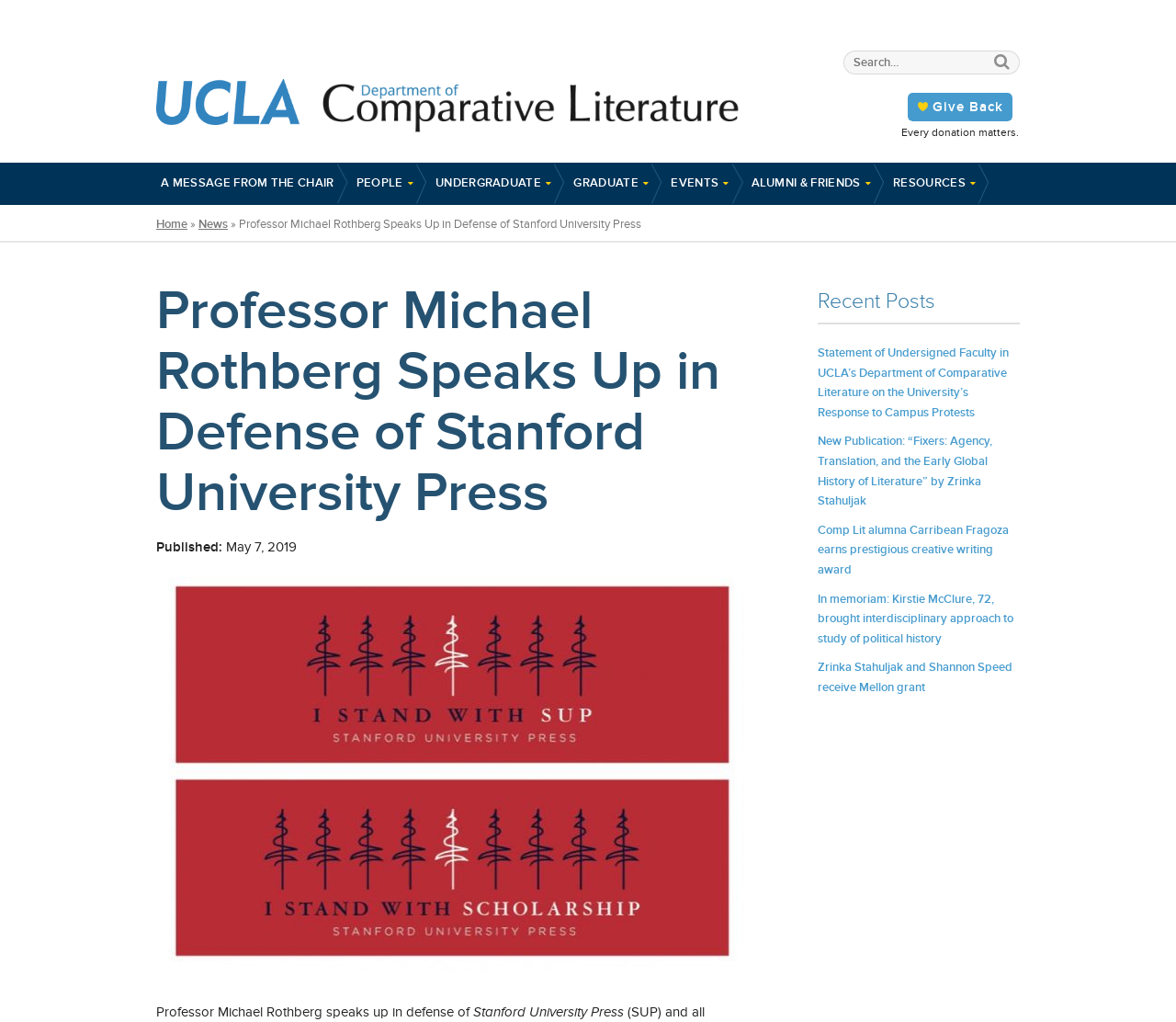What is the name of the department?
Give a detailed explanation using the information visible in the image.

The name of the department can be found in the top-left corner of the webpage, where it says 'The Department of Comparative Literature'.